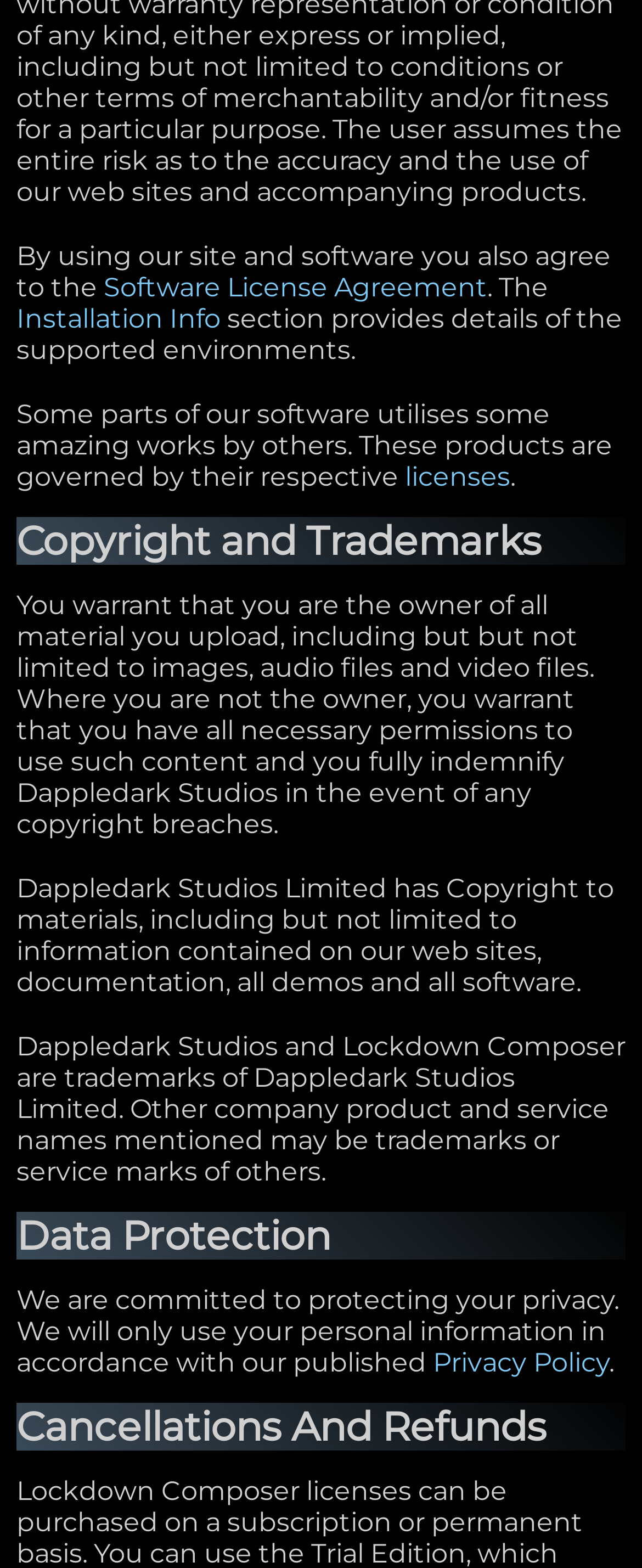Answer the question in one word or a short phrase:
What is the relationship between Dappledark Studios and Lockdown Composer?

They are trademarks